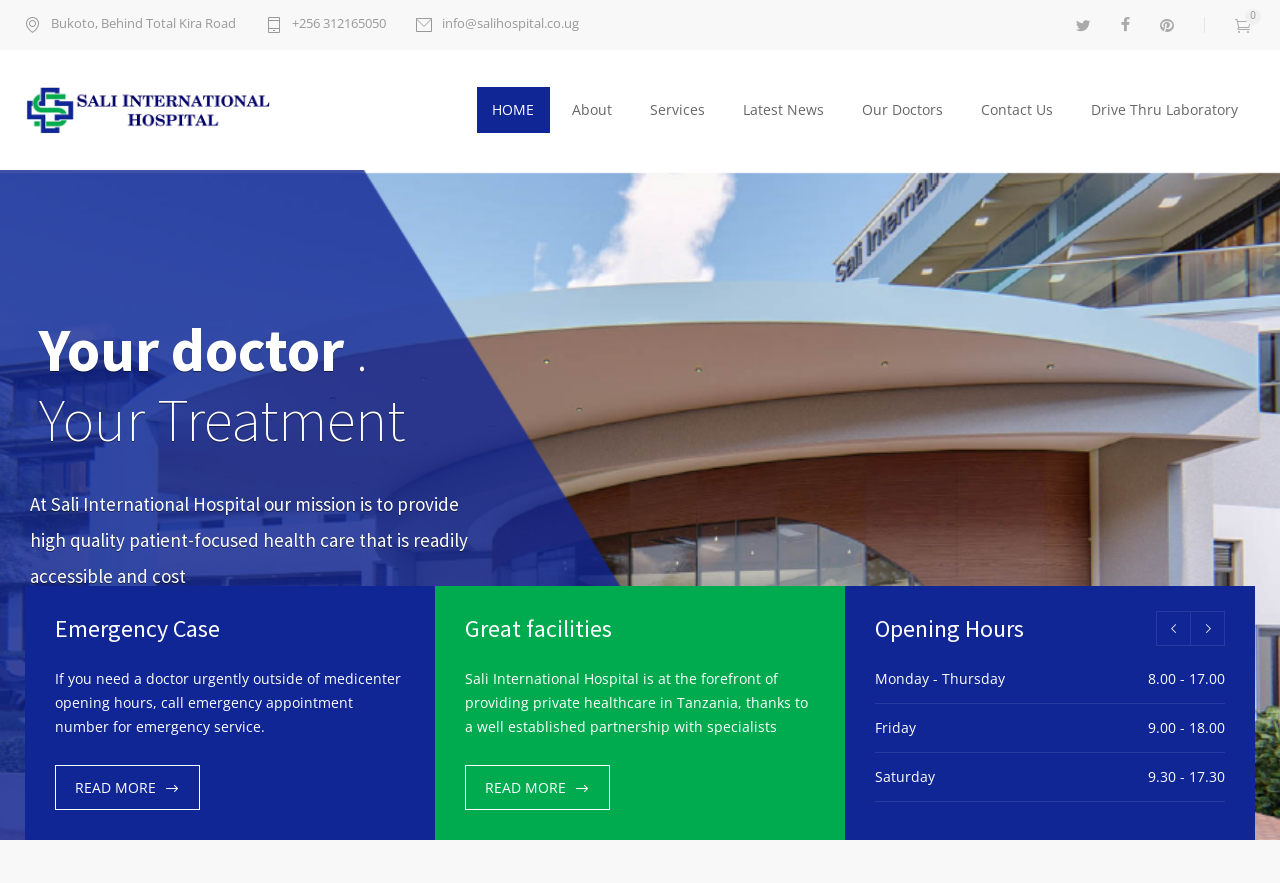Can you specify the bounding box coordinates for the region that should be clicked to fulfill this instruction: "click the '英语网' link".

None